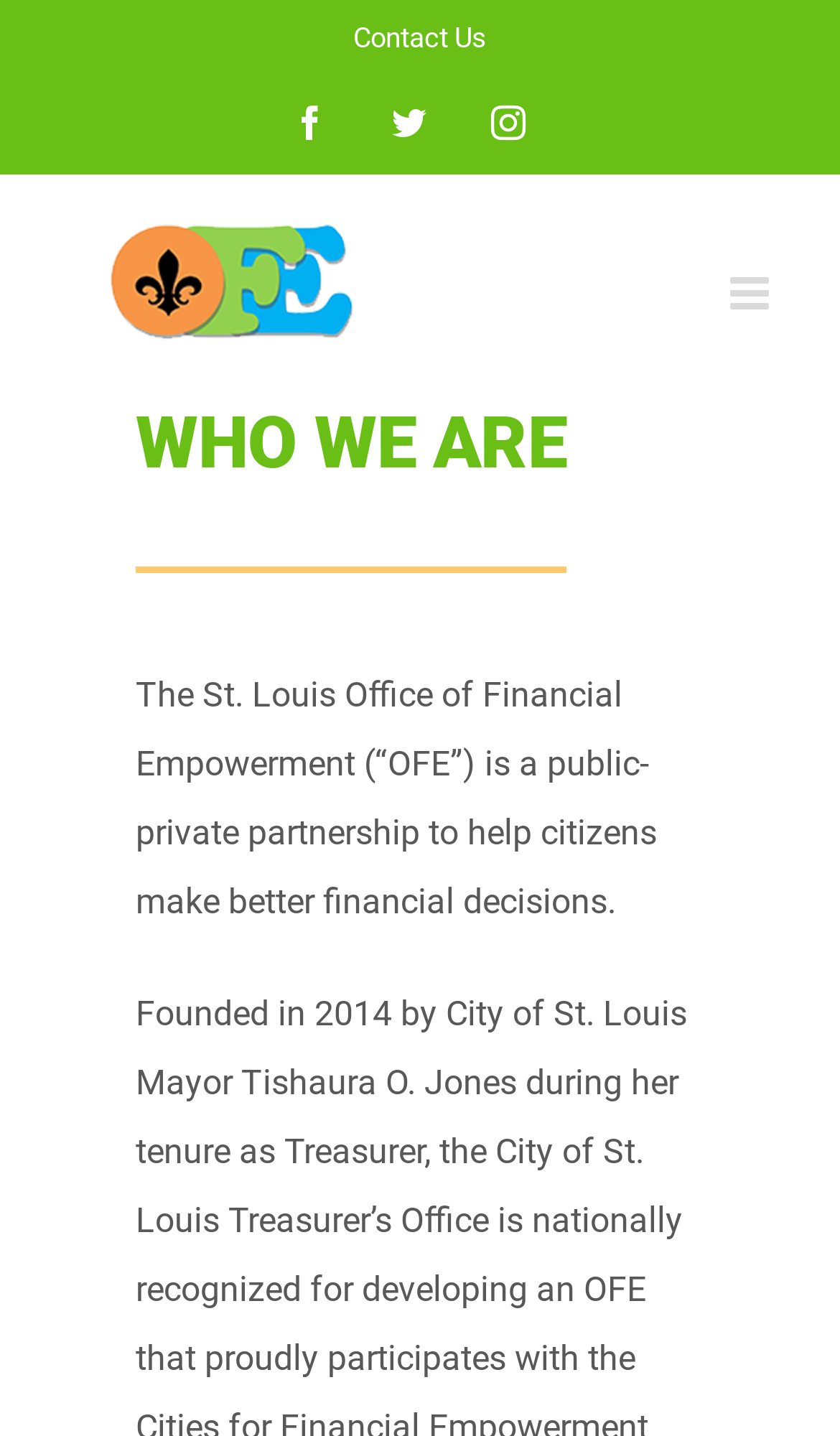Provide the bounding box coordinates of the HTML element described by the text: "alt="Office of Financial Empowerment Logo"".

[0.077, 0.152, 0.487, 0.24]